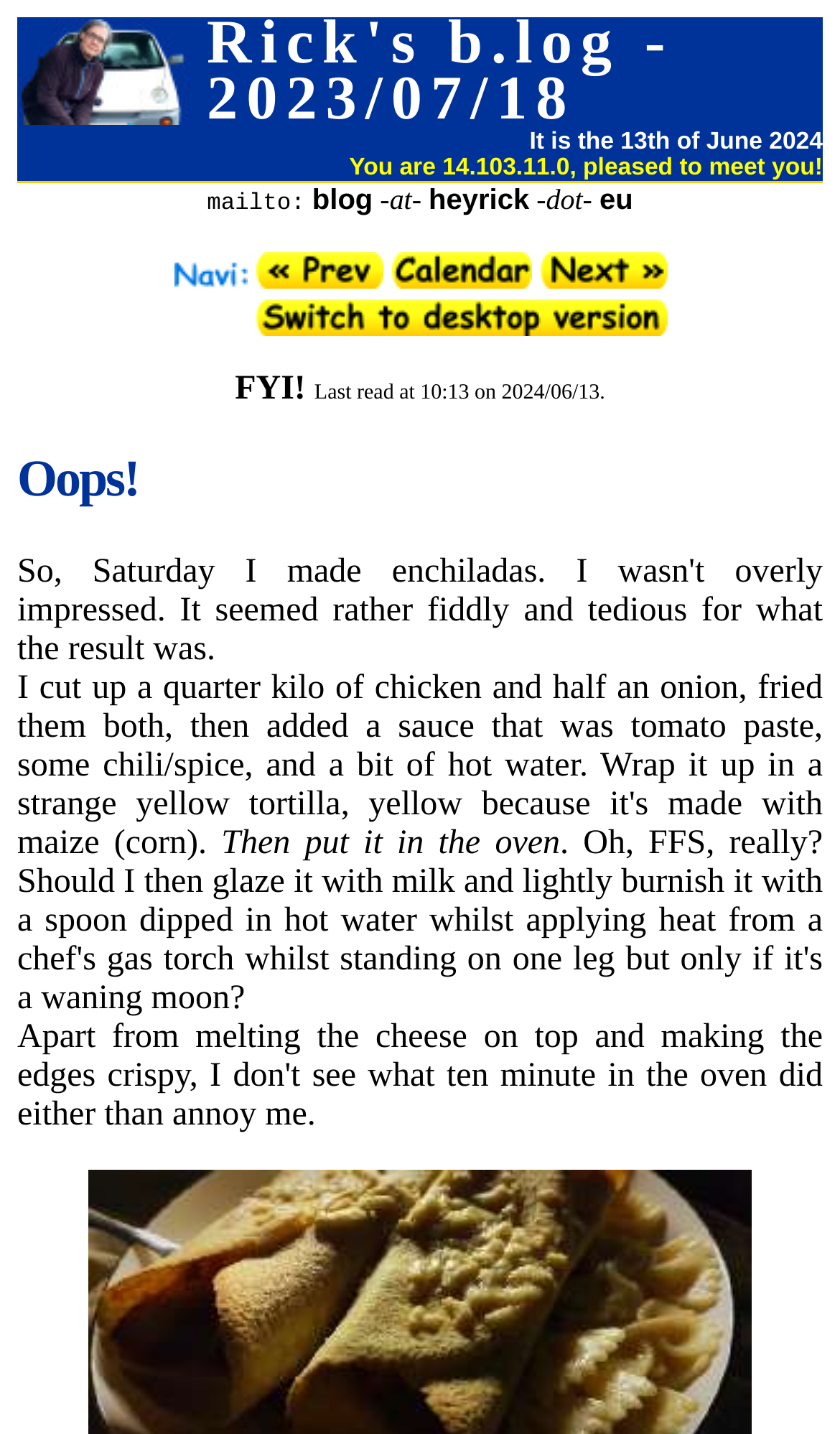Bounding box coordinates are specified in the format (top-left x, top-left y, bottom-right x, bottom-right y). All values are floating point numbers bounded between 0 and 1. Please provide the bounding box coordinate of the region this sentence describes: Lifestyle

None